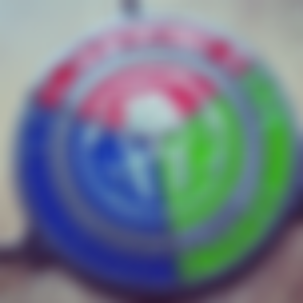What is the significance of the white center on the medal?
Analyze the image and provide a thorough answer to the question.

The caption does not provide explicit information about the significance of the white center on the medal. It only mentions that the design is often used to signify various levels of achievement or stages in a competition.